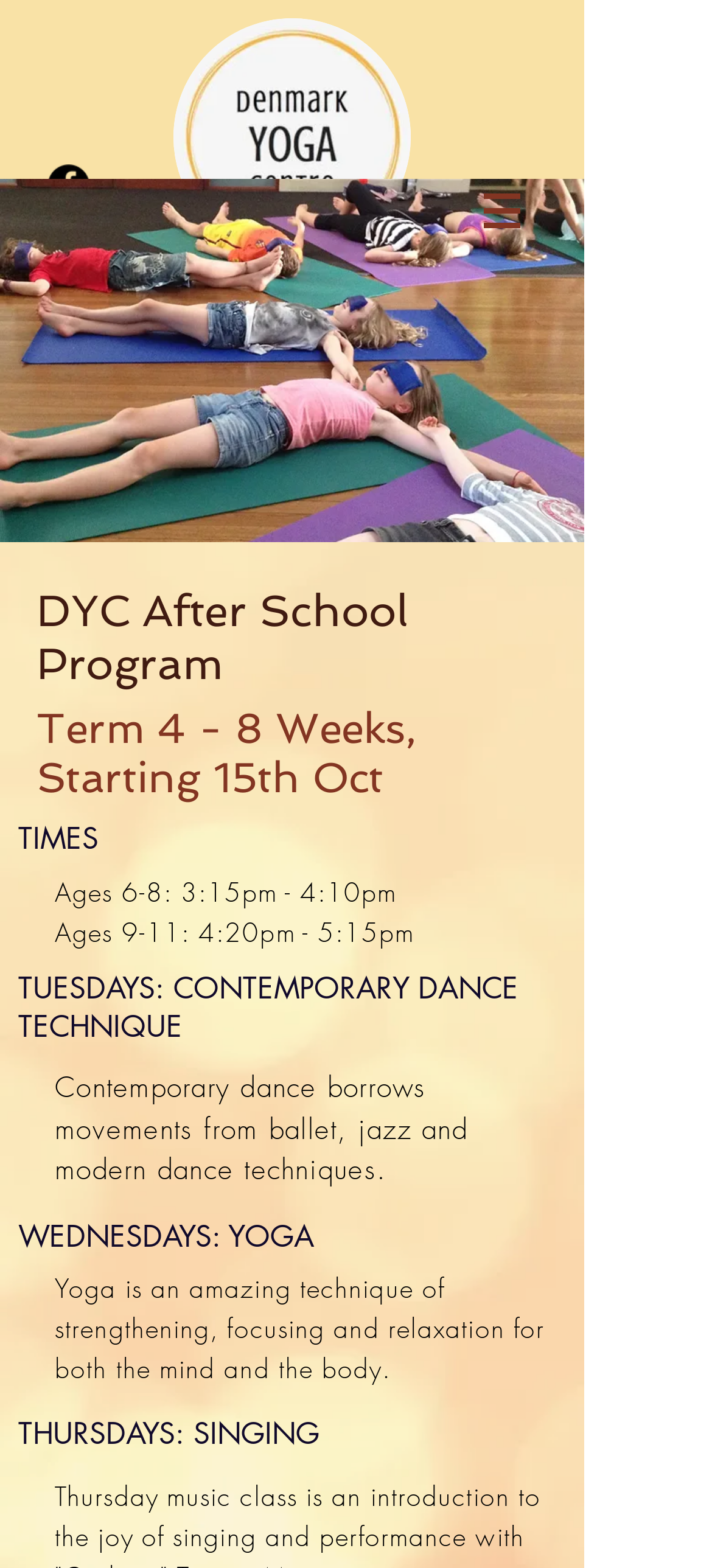What is the name of the program?
Refer to the image and offer an in-depth and detailed answer to the question.

The name of the program can be found in the heading element with the text 'DYC After School Program' which is located at the top of the webpage.